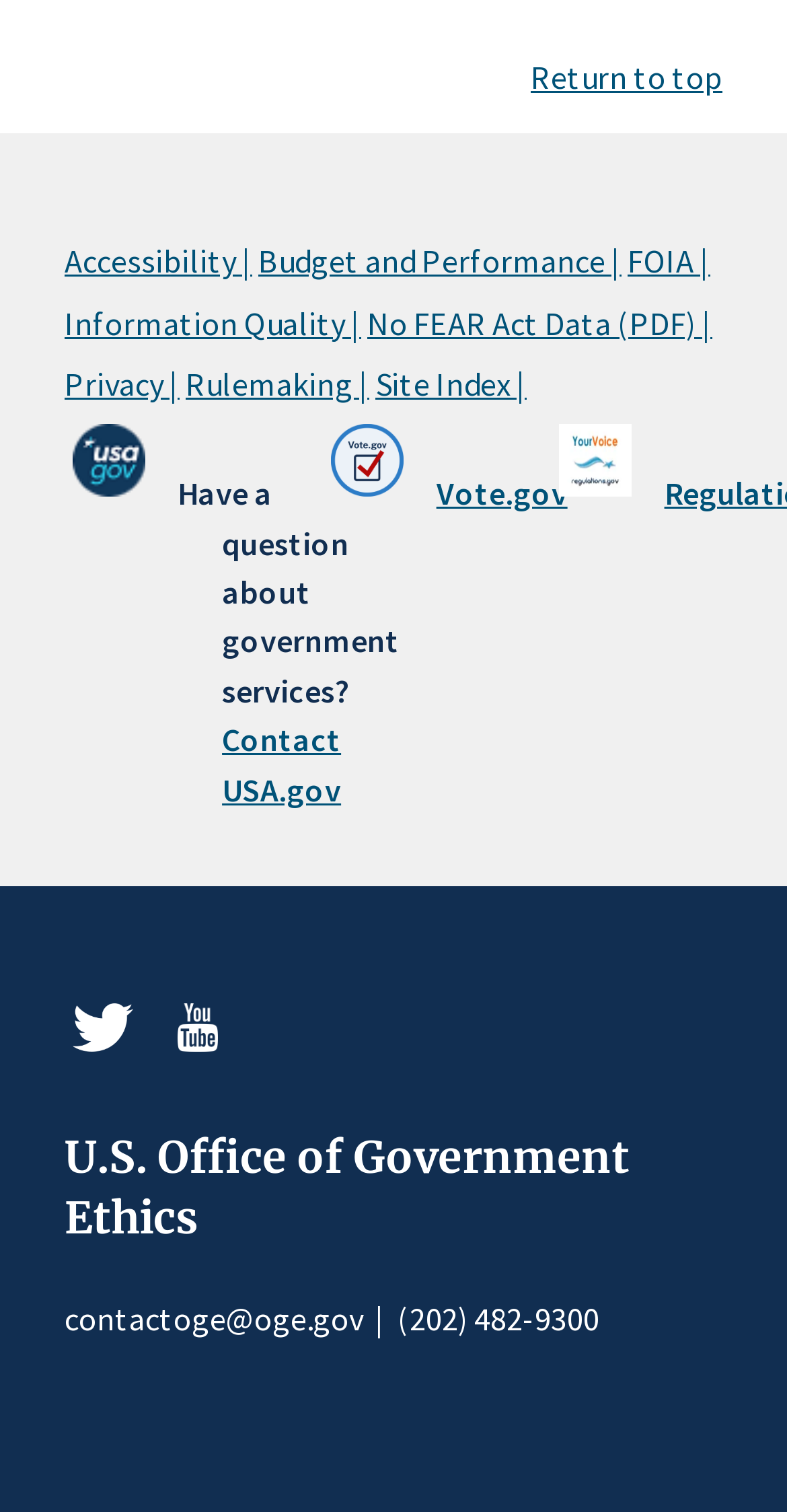What is the organization's contact email?
Based on the image, provide your answer in one word or phrase.

contactoge@oge.gov